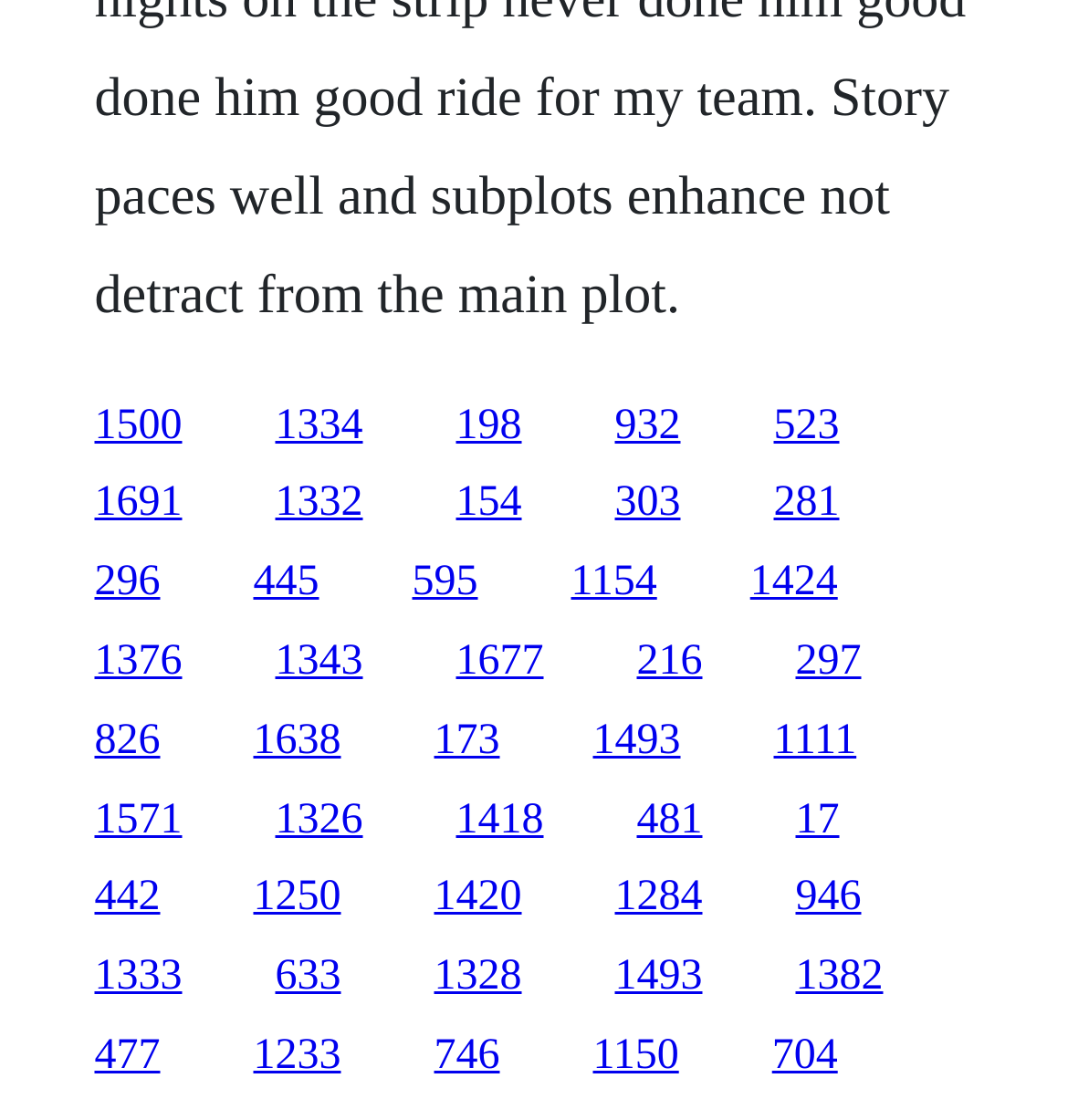Please determine the bounding box coordinates of the element's region to click for the following instruction: "follow the twentieth link".

[0.596, 0.57, 0.658, 0.611]